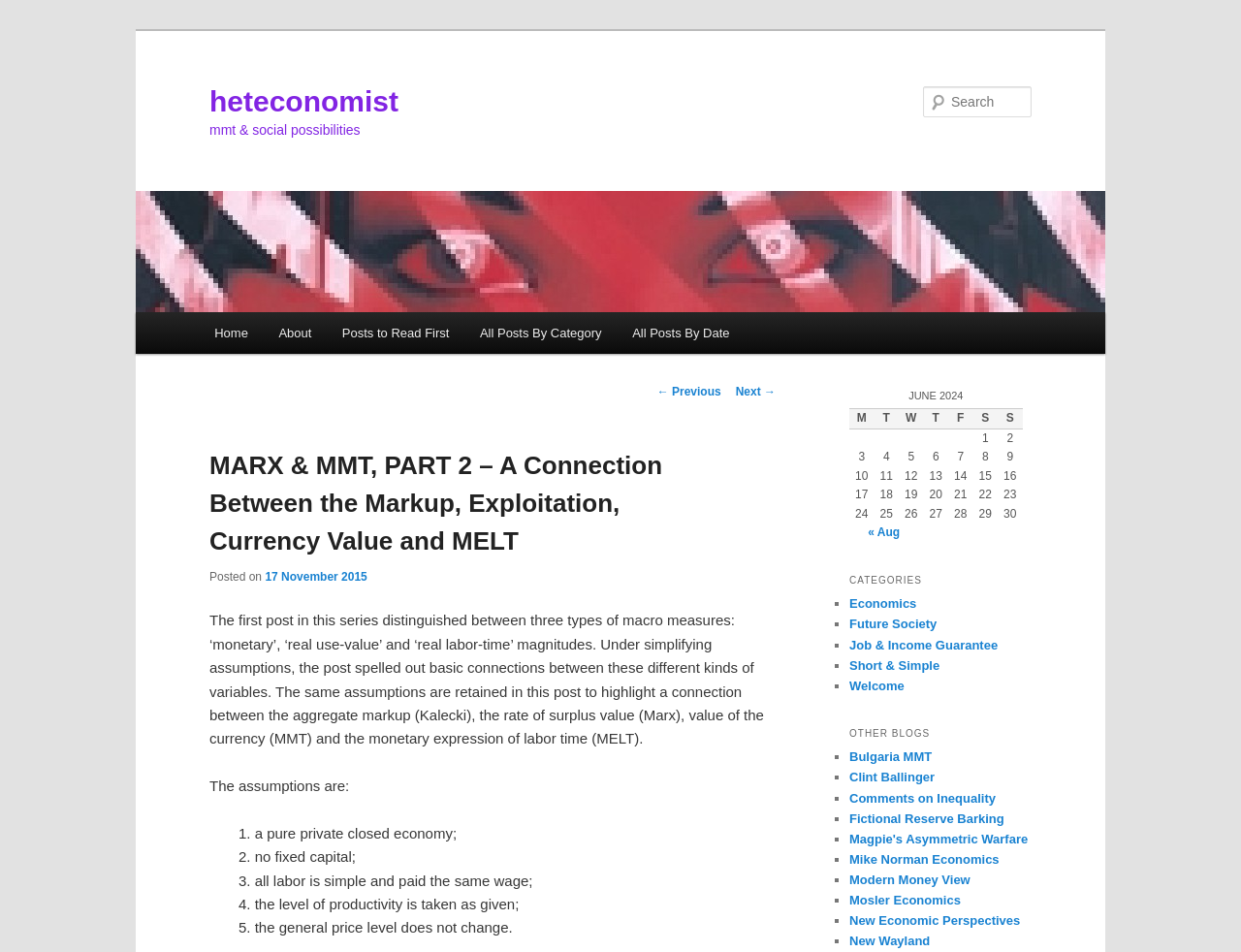From the details in the image, provide a thorough response to the question: What is the title of the blog?

The title of the blog can be found in the heading element with the text 'heteconomist' at the top of the webpage.